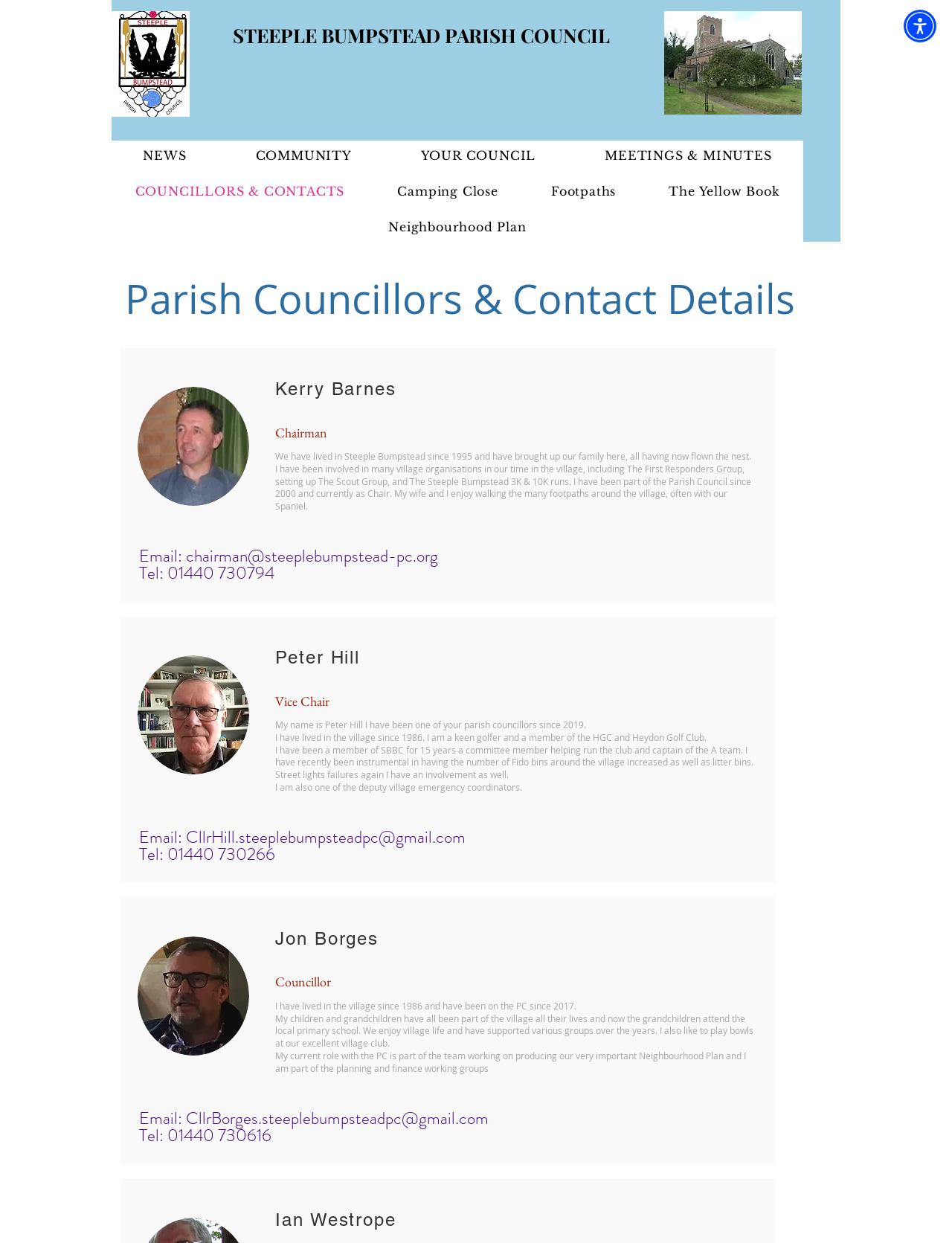Pinpoint the bounding box coordinates of the clickable element needed to complete the instruction: "Click the 'COUNCILLORS & CONTACTS' link". The coordinates should be provided as four float numbers between 0 and 1: [left, top, right, bottom].

[0.117, 0.142, 0.387, 0.166]